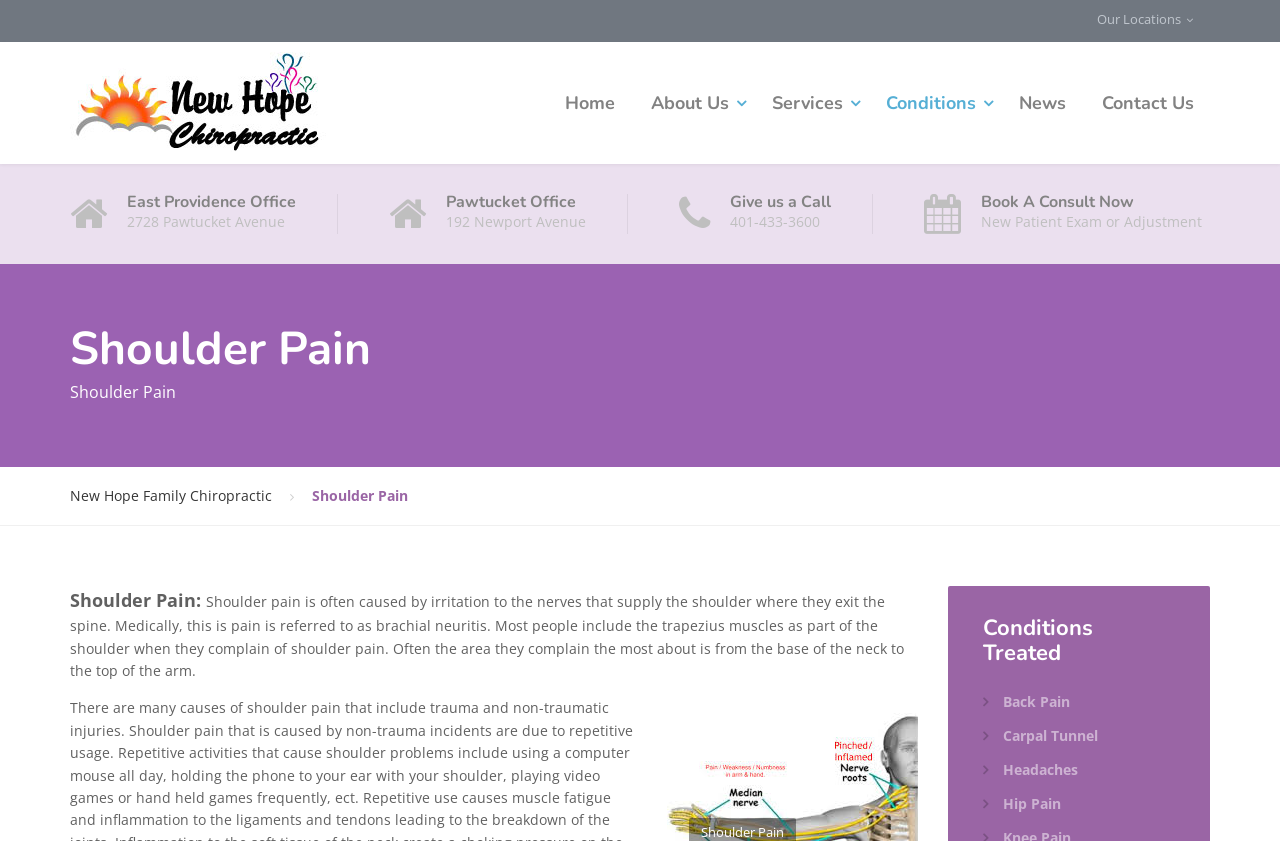What are the two office locations? From the image, respond with a single word or brief phrase.

East Providence and Pawtucket